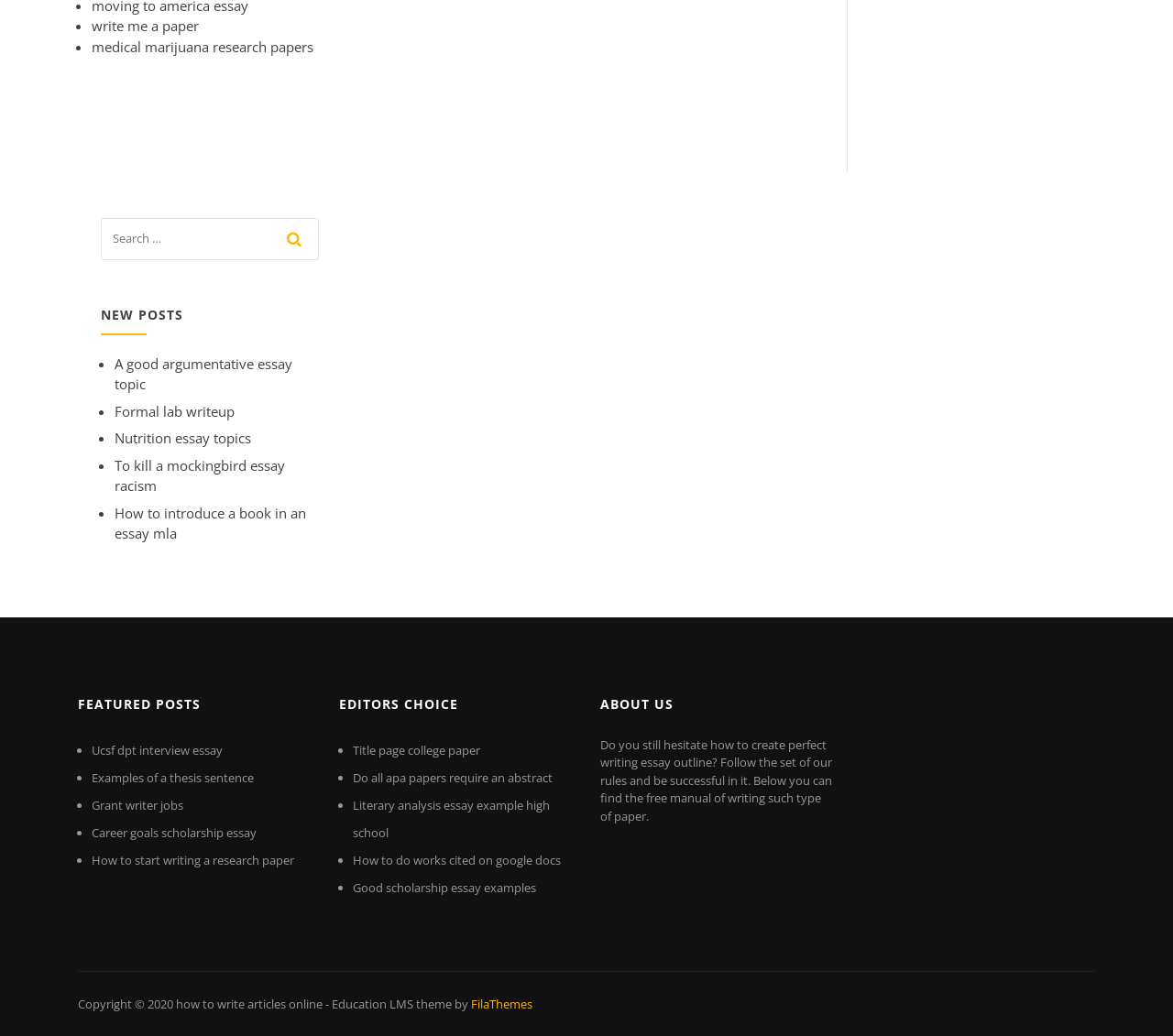Determine the bounding box coordinates for the area you should click to complete the following instruction: "learn about editors choice".

[0.289, 0.662, 0.488, 0.697]